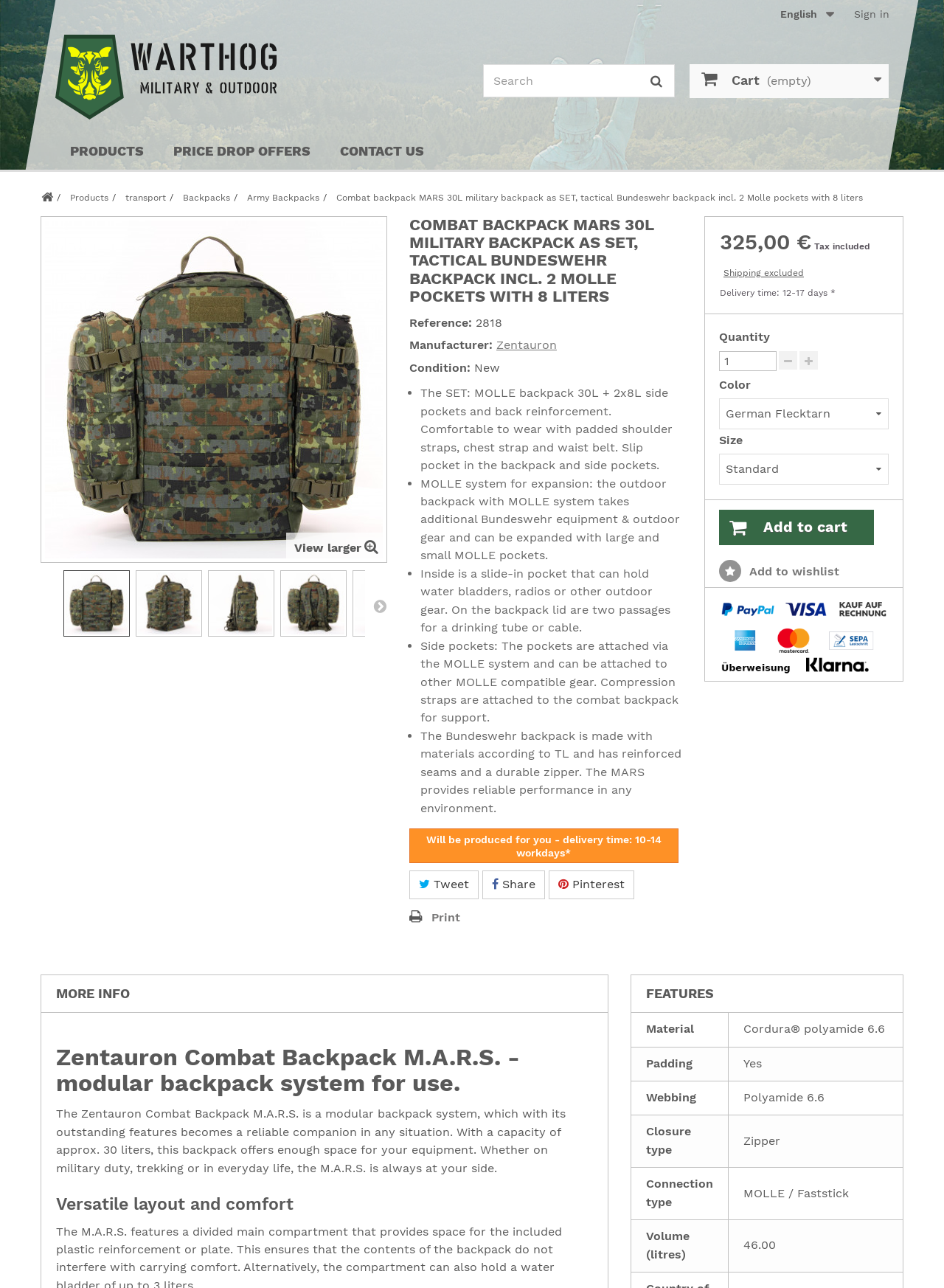Based on the image, provide a detailed and complete answer to the question: 
What is the price of the combat backpack?

The price of the combat backpack is displayed on the webpage as '325,00 €', which includes tax.